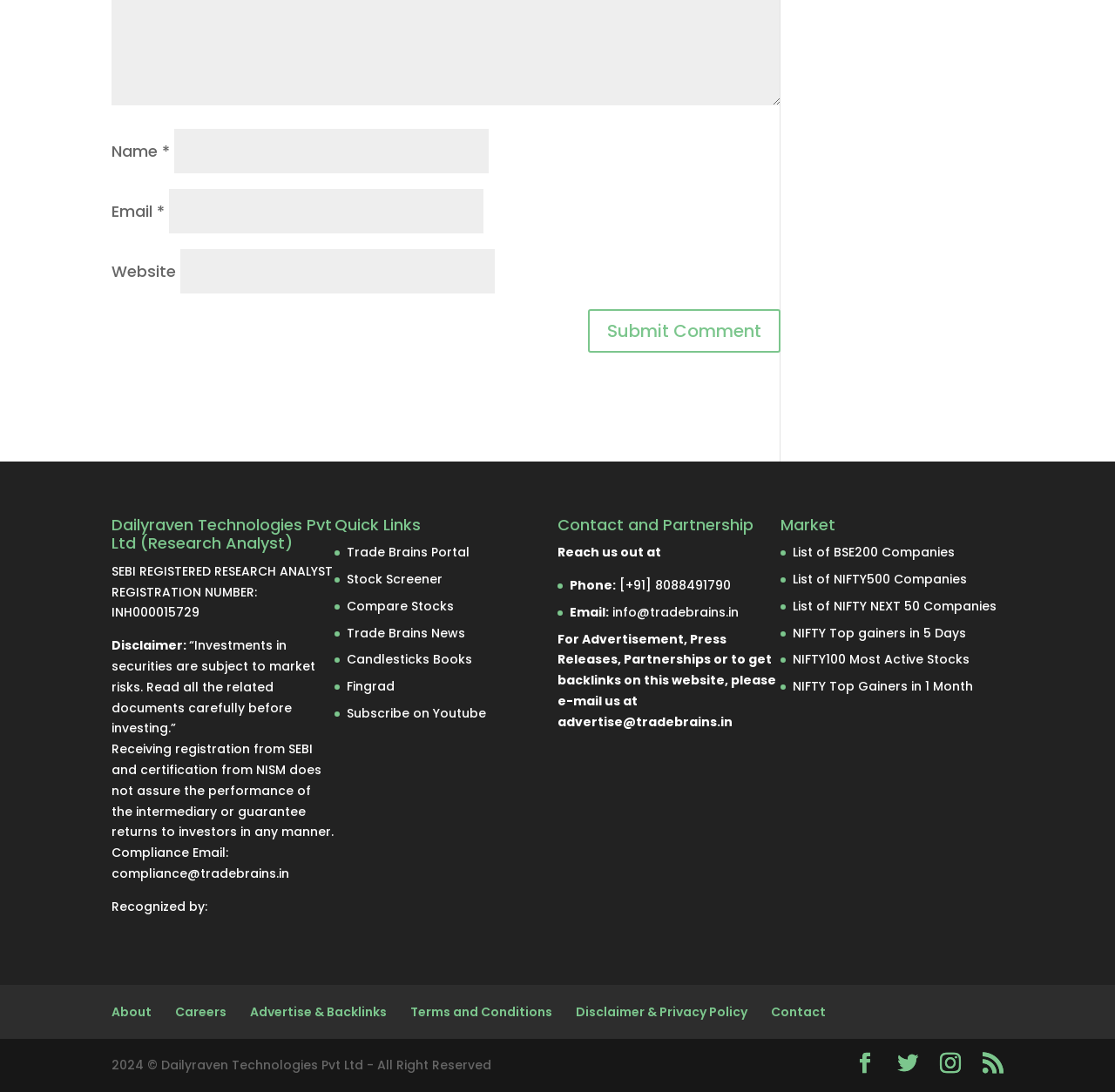Specify the bounding box coordinates (top-left x, top-left y, bottom-right x, bottom-right y) of the UI element in the screenshot that matches this description: Trade Brains Portal

[0.311, 0.498, 0.421, 0.514]